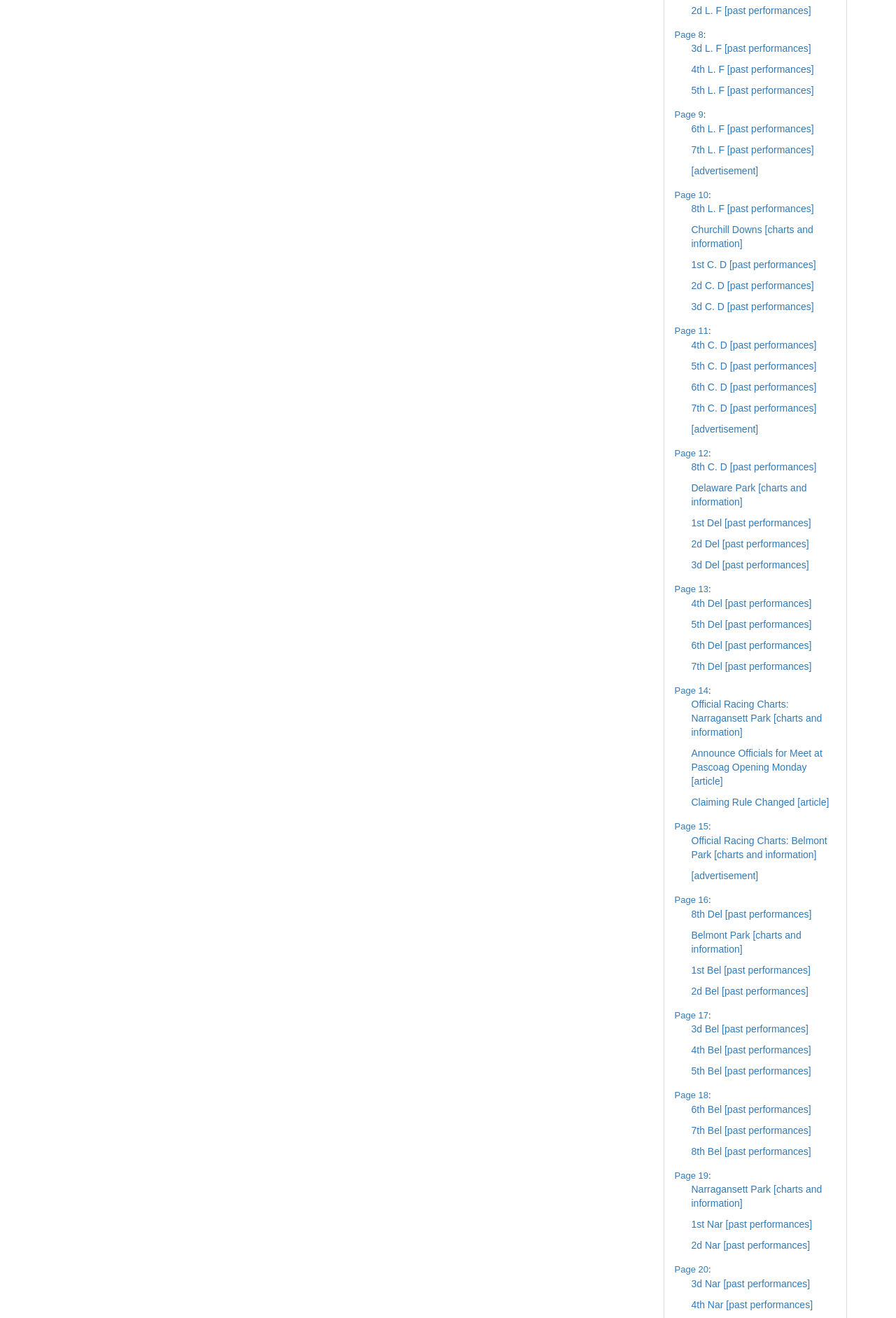Can you determine the bounding box coordinates of the area that needs to be clicked to fulfill the following instruction: "View charts and information of Delaware Park"?

[0.771, 0.366, 0.9, 0.385]